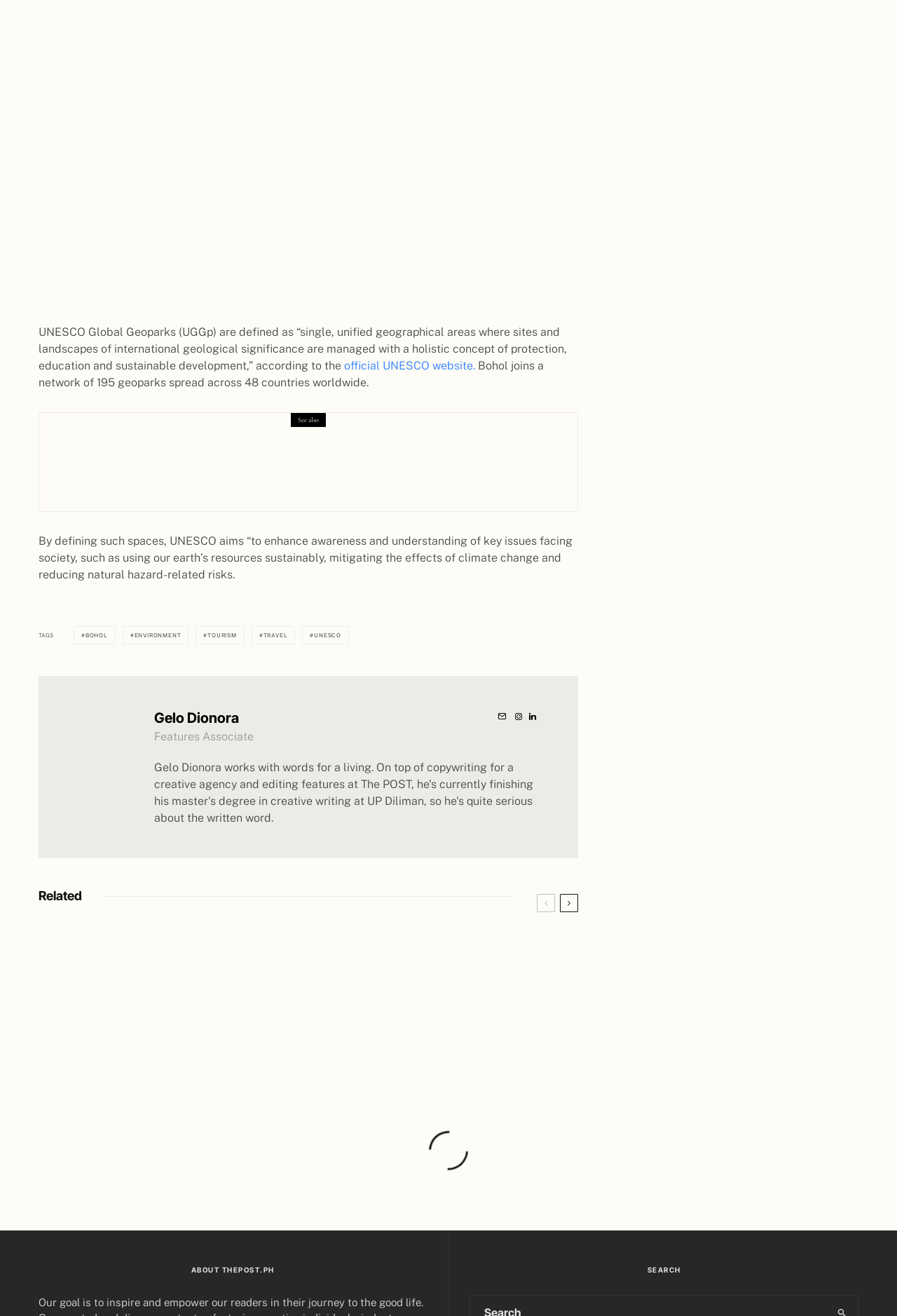Based on the element description: "official UNESCO website.", identify the UI element and provide its bounding box coordinates. Use four float numbers between 0 and 1, [left, top, right, bottom].

[0.384, 0.273, 0.53, 0.283]